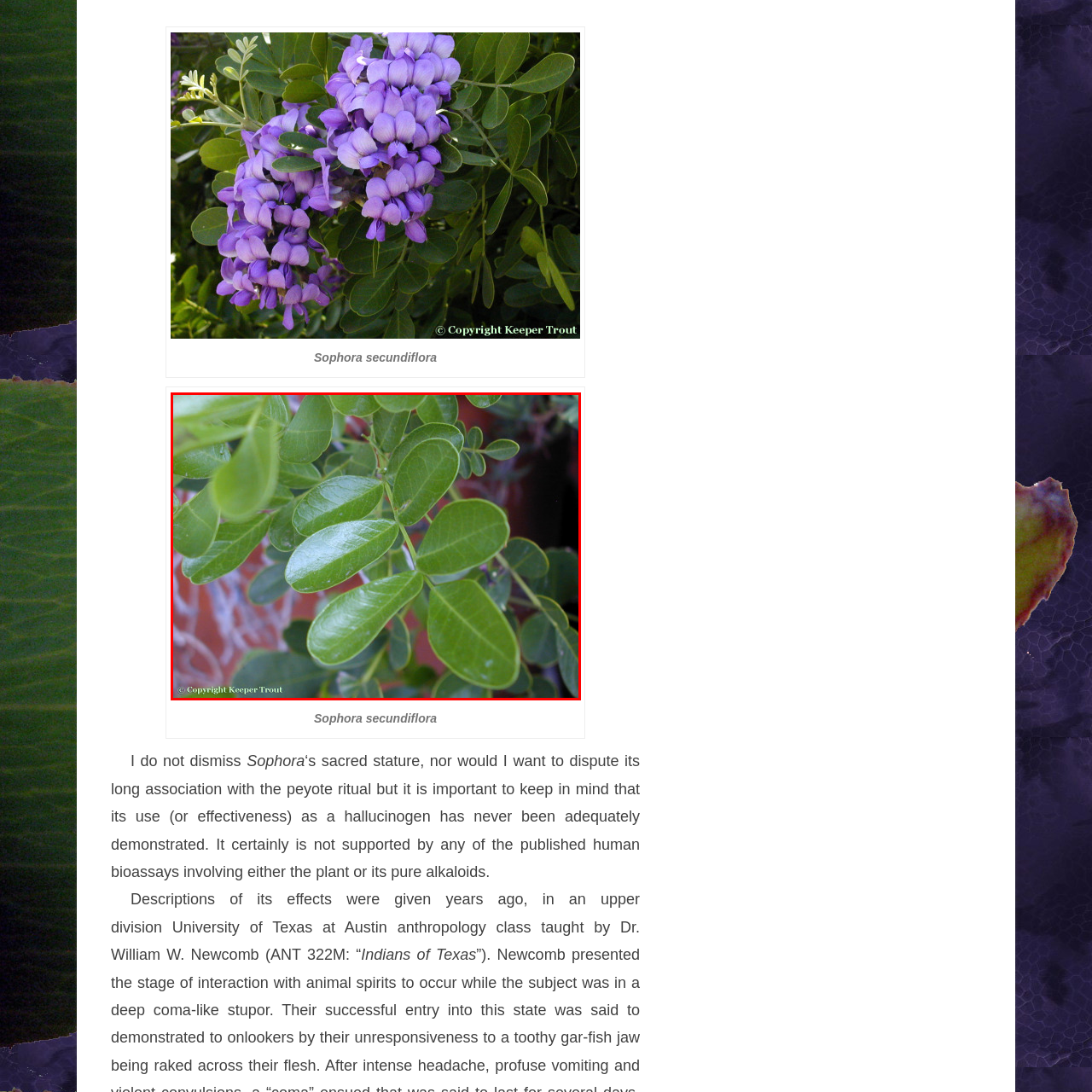Elaborate on the details of the image that is highlighted by the red boundary.

The image features a close-up view of the glossy green leaves of the Sophora secundiflora plant, commonly known as the Texas mountain laurel. The leaves are elongated and oval-shaped, showcasing a vibrant sheen that highlights their healthy appearance. This particular angle provides a detailed look at the leaf structure, including their smooth surfaces and symmetrical arrangement along the stem. The background hints at a lush, natural setting that complements the foliage, emphasizing the plant’s robust growth. Overall, this image captures the beauty and distinct characteristics of Sophora secundiflora, a notable species native to the southwestern United States.